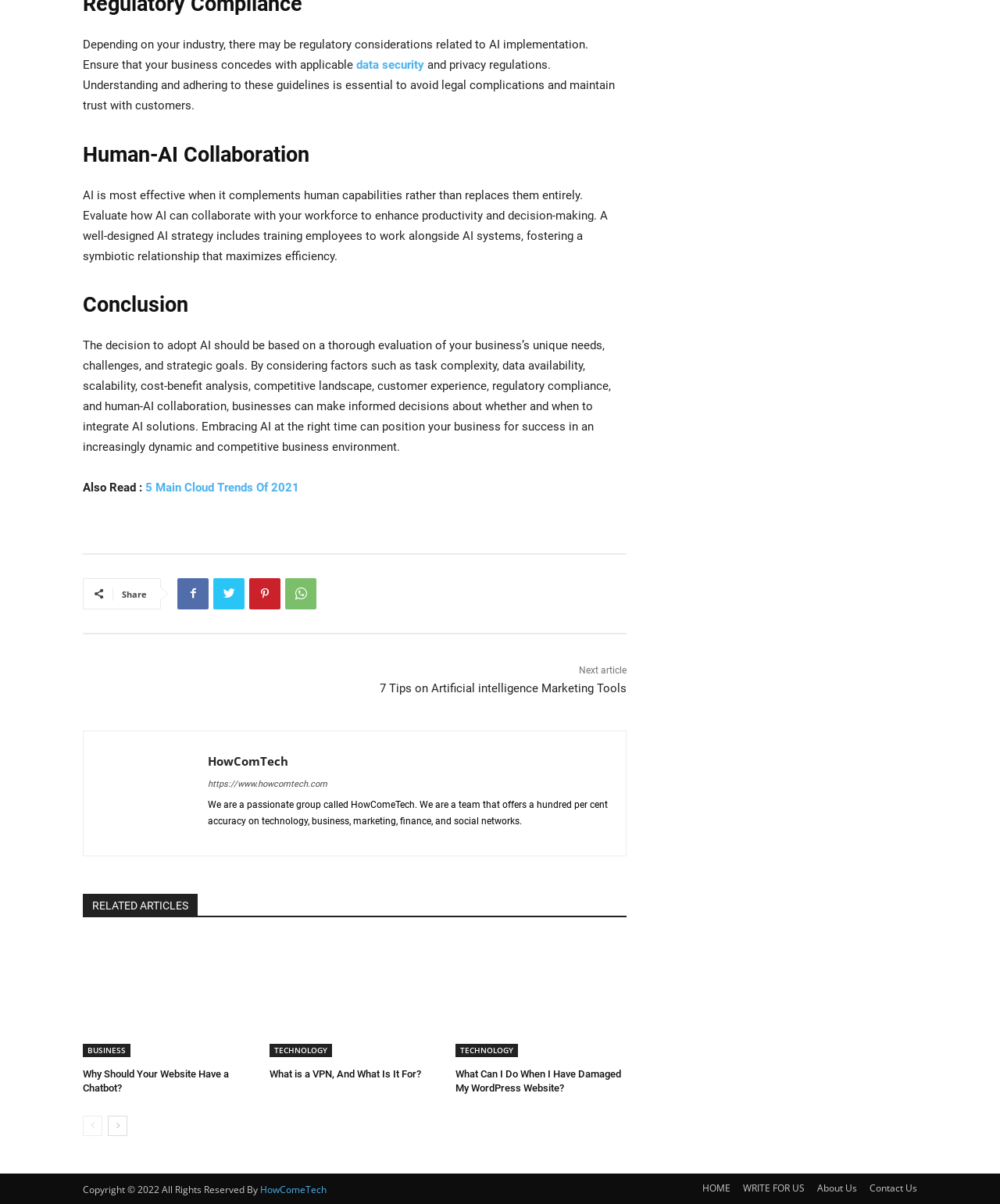Please identify the bounding box coordinates of the clickable region that I should interact with to perform the following instruction: "Read about 5 Main Cloud Trends Of 2021". The coordinates should be expressed as four float numbers between 0 and 1, i.e., [left, top, right, bottom].

[0.145, 0.399, 0.299, 0.411]